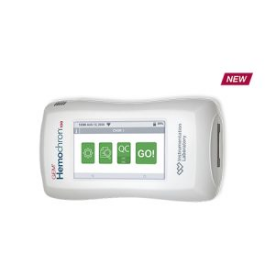Create an elaborate description of the image, covering every aspect.

The image features the GEM Hemochron 100, a compact and innovative whole blood hemostasis system designed for rapid and efficient patient management in clinical settings. Its user-friendly interface is showcased on a touchscreen display, highlighting essential functions with vibrant green icons that indicate quick access to key operations, including quality control (QC) and test initiation commands. The device's sleek, ergonomic design is complemented by a bold "NEW" label, emphasizing its advanced technology and recent introduction to the market. This system is pivotal for healthcare professionals looking to optimize treatment decisions and enhance patient care through accurate and immediate hemostatic analysis.